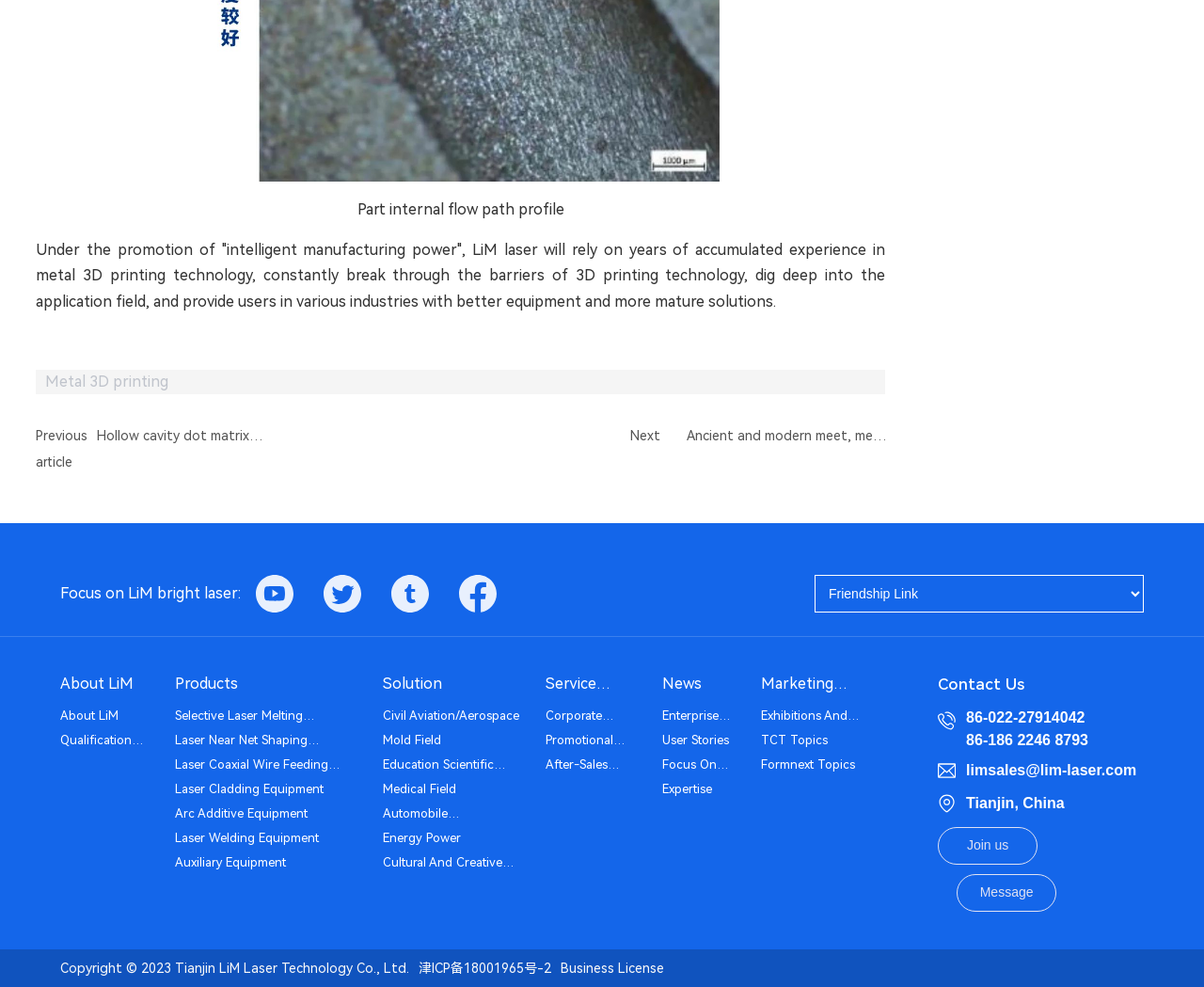Locate the bounding box coordinates of the element that should be clicked to execute the following instruction: "View What is Open Banking?".

None